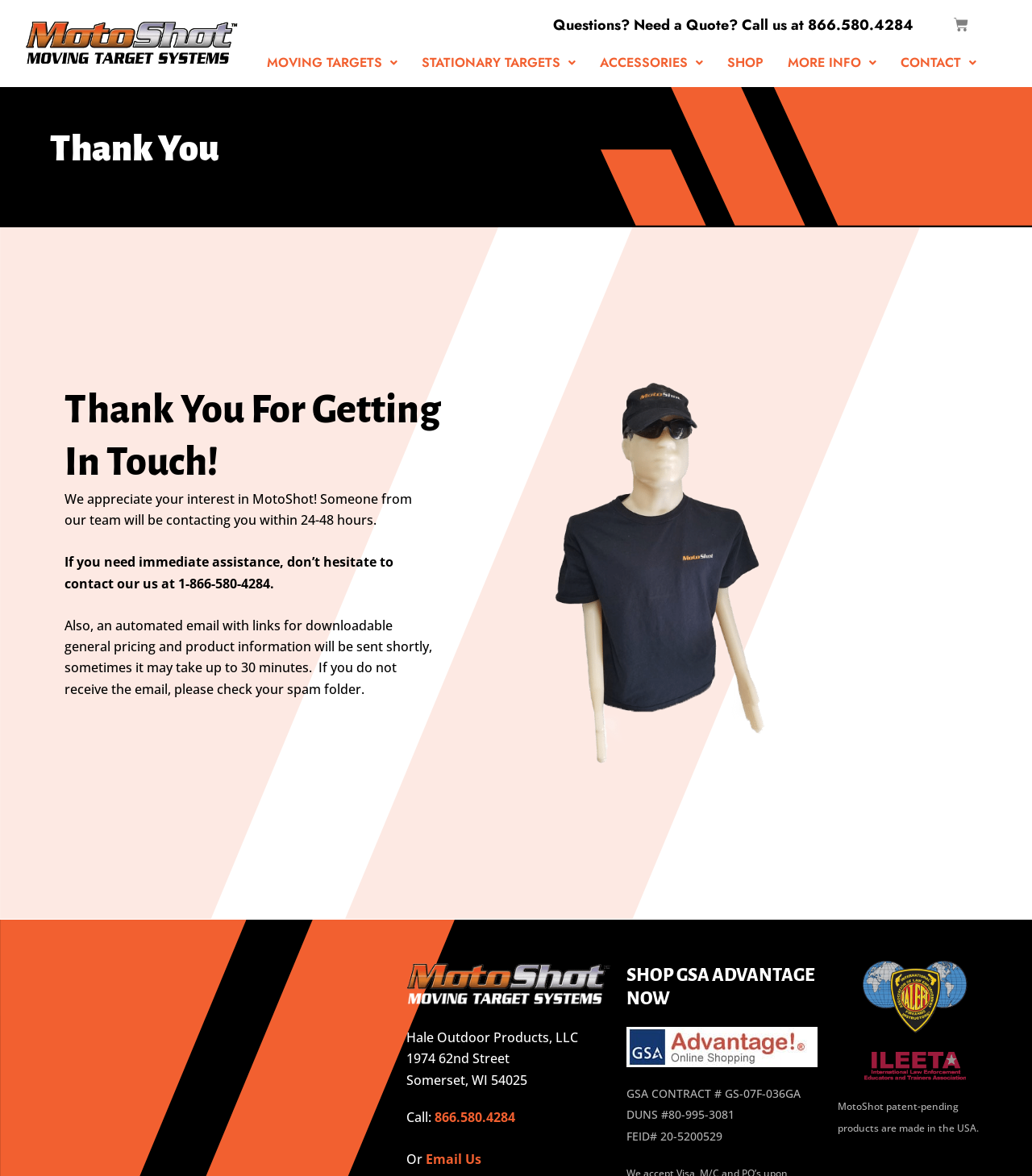Specify the bounding box coordinates of the area to click in order to follow the given instruction: "Email Us."

[0.413, 0.978, 0.466, 0.993]